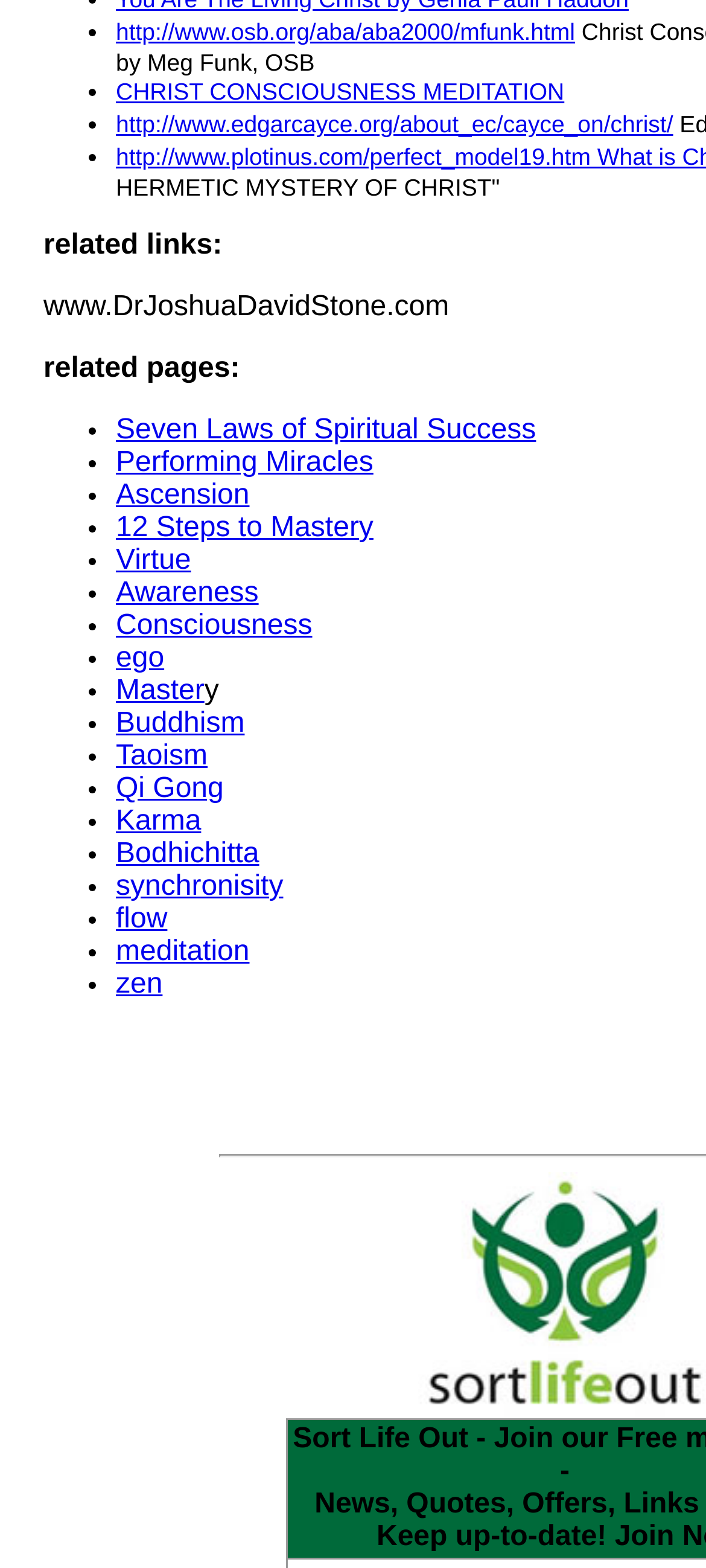Find and provide the bounding box coordinates for the UI element described here: "Seven Laws of Spiritual Success". The coordinates should be given as four float numbers between 0 and 1: [left, top, right, bottom].

[0.164, 0.265, 0.759, 0.284]